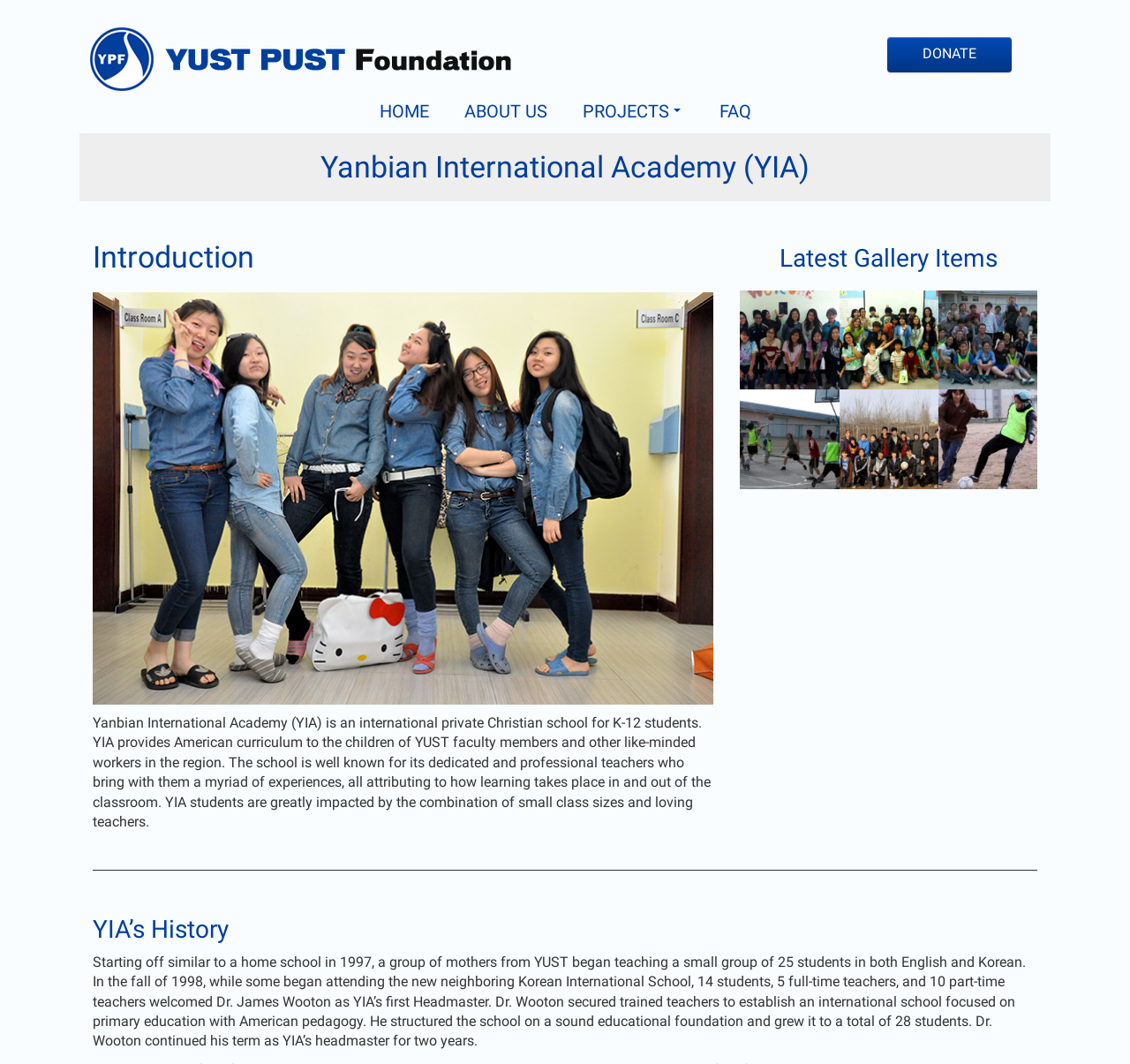Provide the bounding box coordinates for the UI element described in this sentence: "About US". The coordinates should be four float values between 0 and 1, i.e., [left, top, right, bottom].

[0.395, 0.085, 0.5, 0.124]